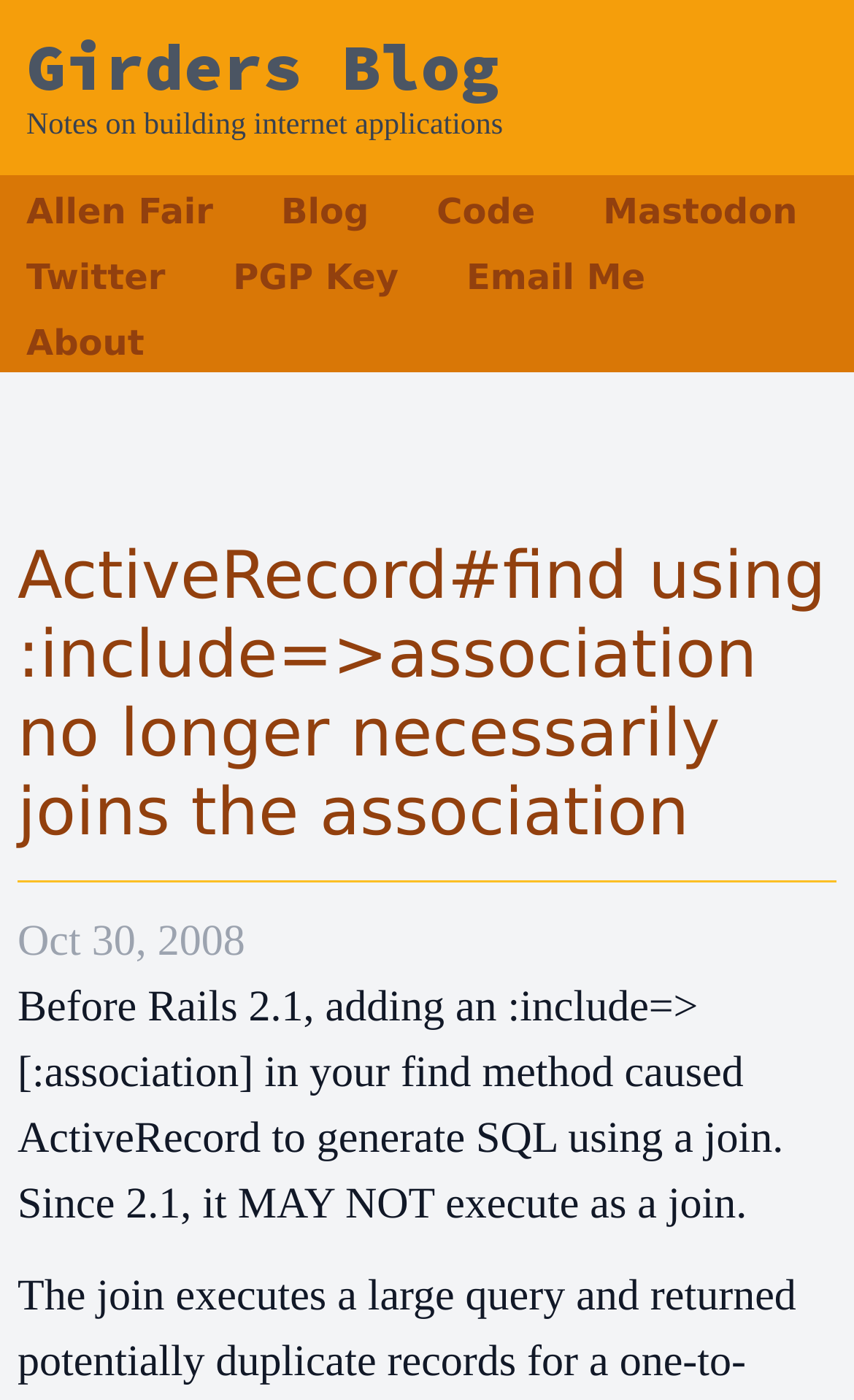Answer the question with a single word or phrase: 
What are the social media links available on the webpage?

Twitter, Mastodon